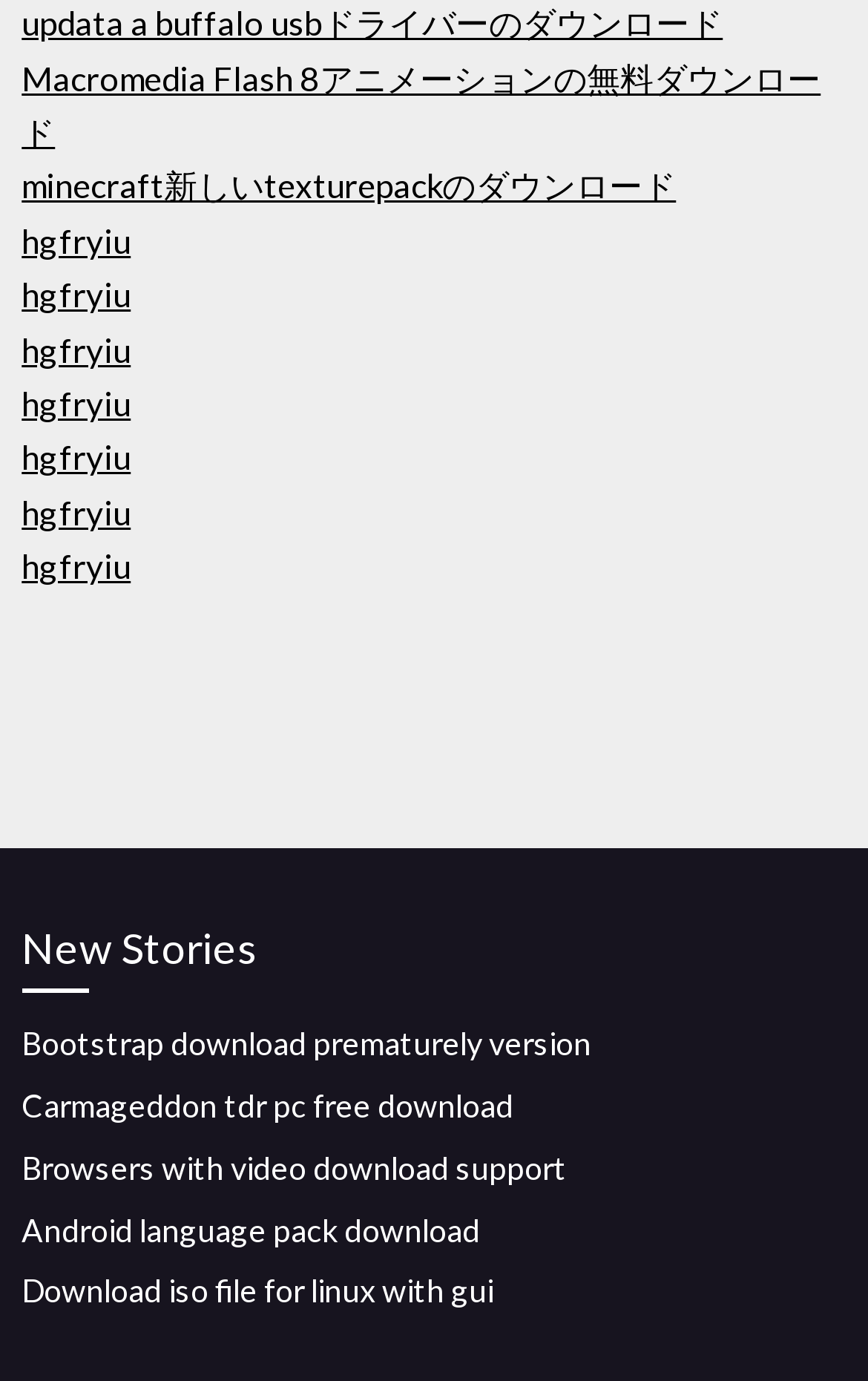Analyze the image and deliver a detailed answer to the question: What is the first downloadable item?

The first link on the webpage is 'updata a buffalo usbドライバーのダウンロード', which suggests that the first downloadable item is a Buffalo USB driver.